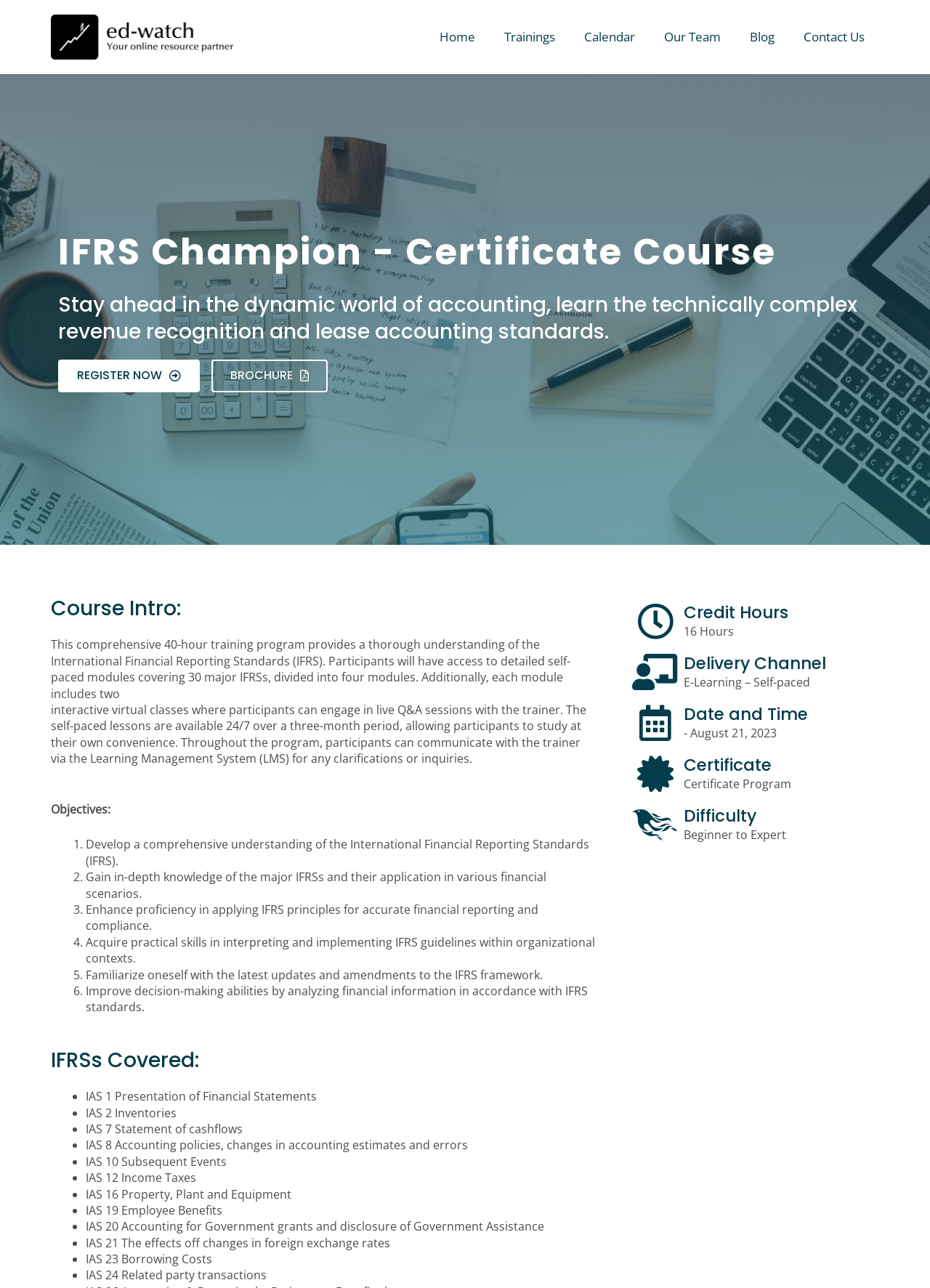How many hours of training are provided in the course?
Refer to the image and provide a thorough answer to the question.

The number of hours of training can be found in the StaticText element with the text 'This comprehensive 40-hour training program...' which is located in the Course Intro section of the webpage.